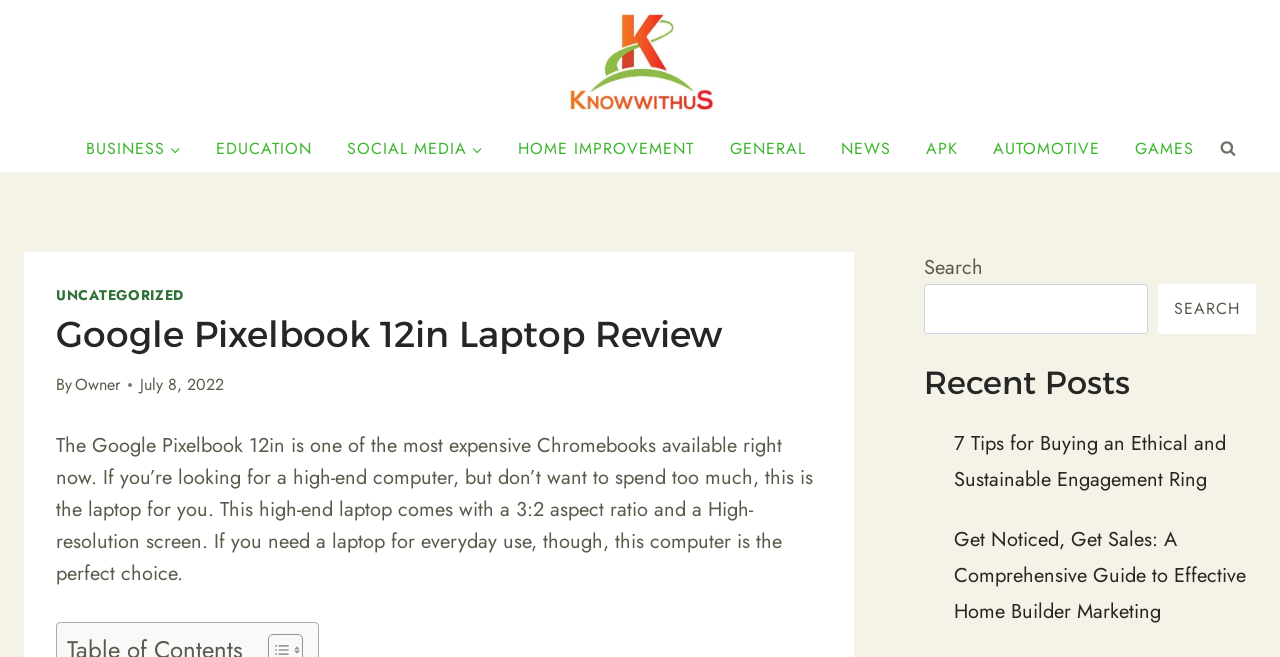Please answer the following question using a single word or phrase: 
What is the date of the article about the Google Pixelbook 12in laptop?

July 8, 2022